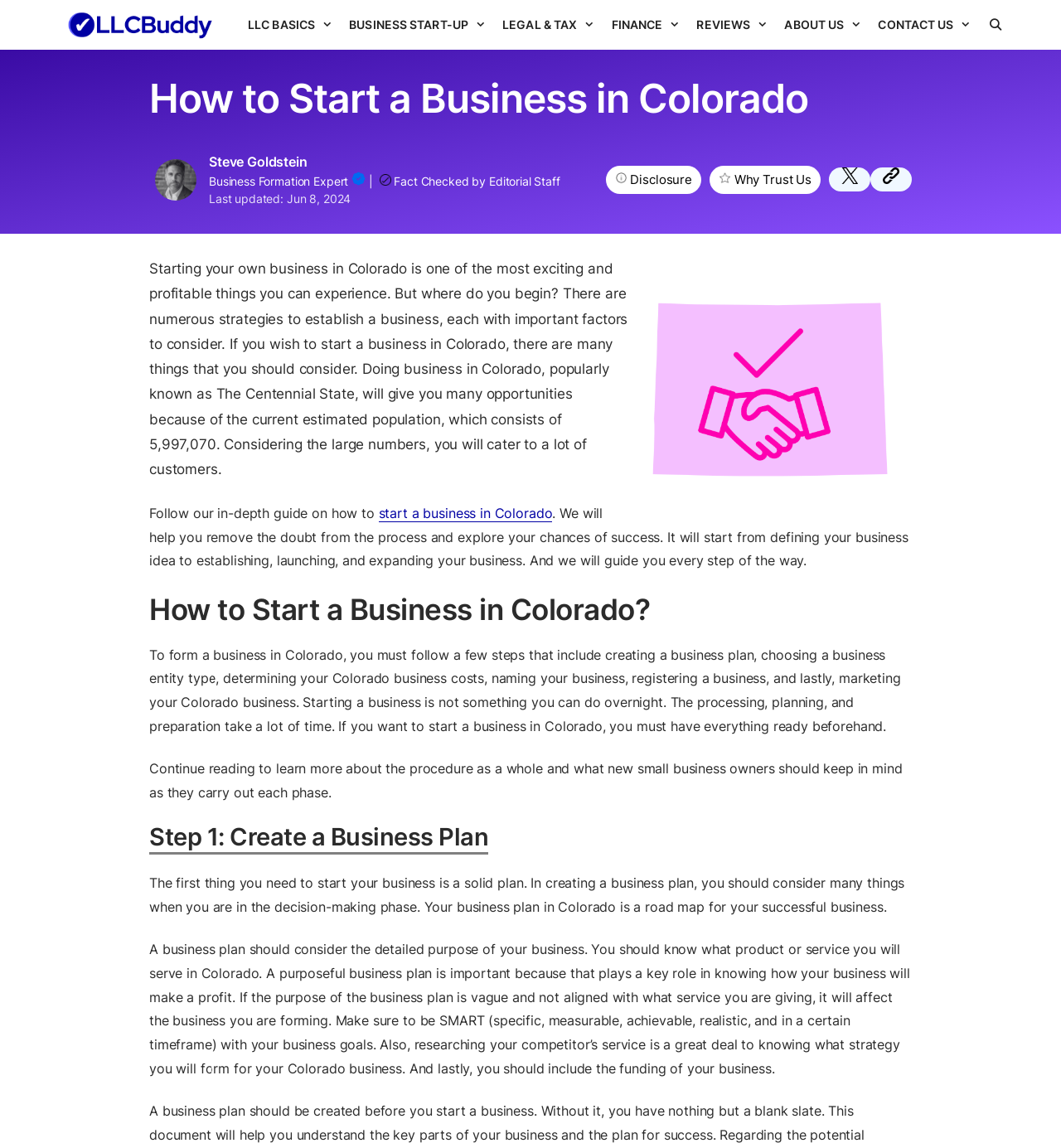What is the topic of this webpage? Using the information from the screenshot, answer with a single word or phrase.

Starting a business in Colorado